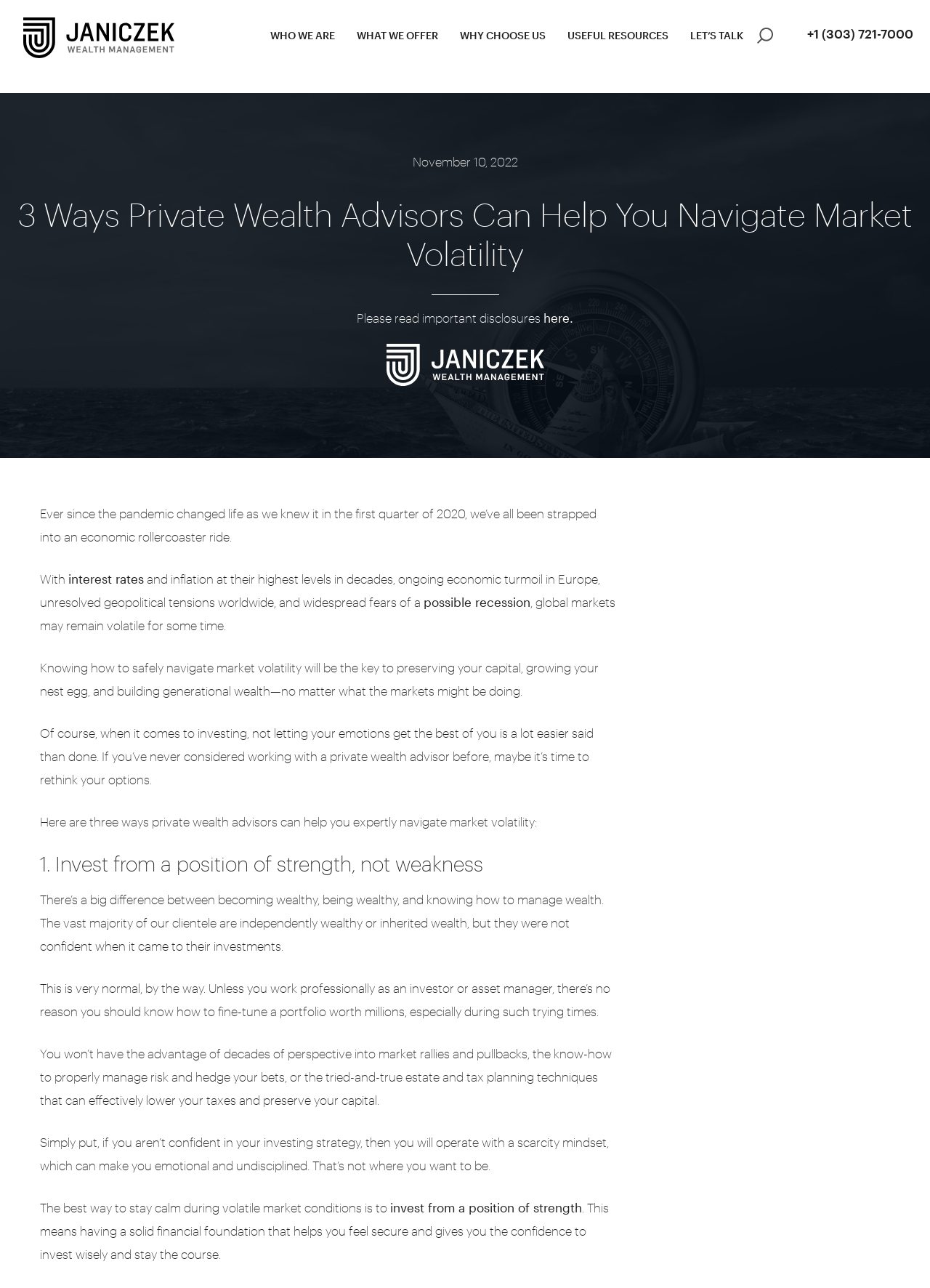Please locate the bounding box coordinates of the element that should be clicked to achieve the given instruction: "Read the 'Main Logo' image description".

[0.025, 0.014, 0.188, 0.045]